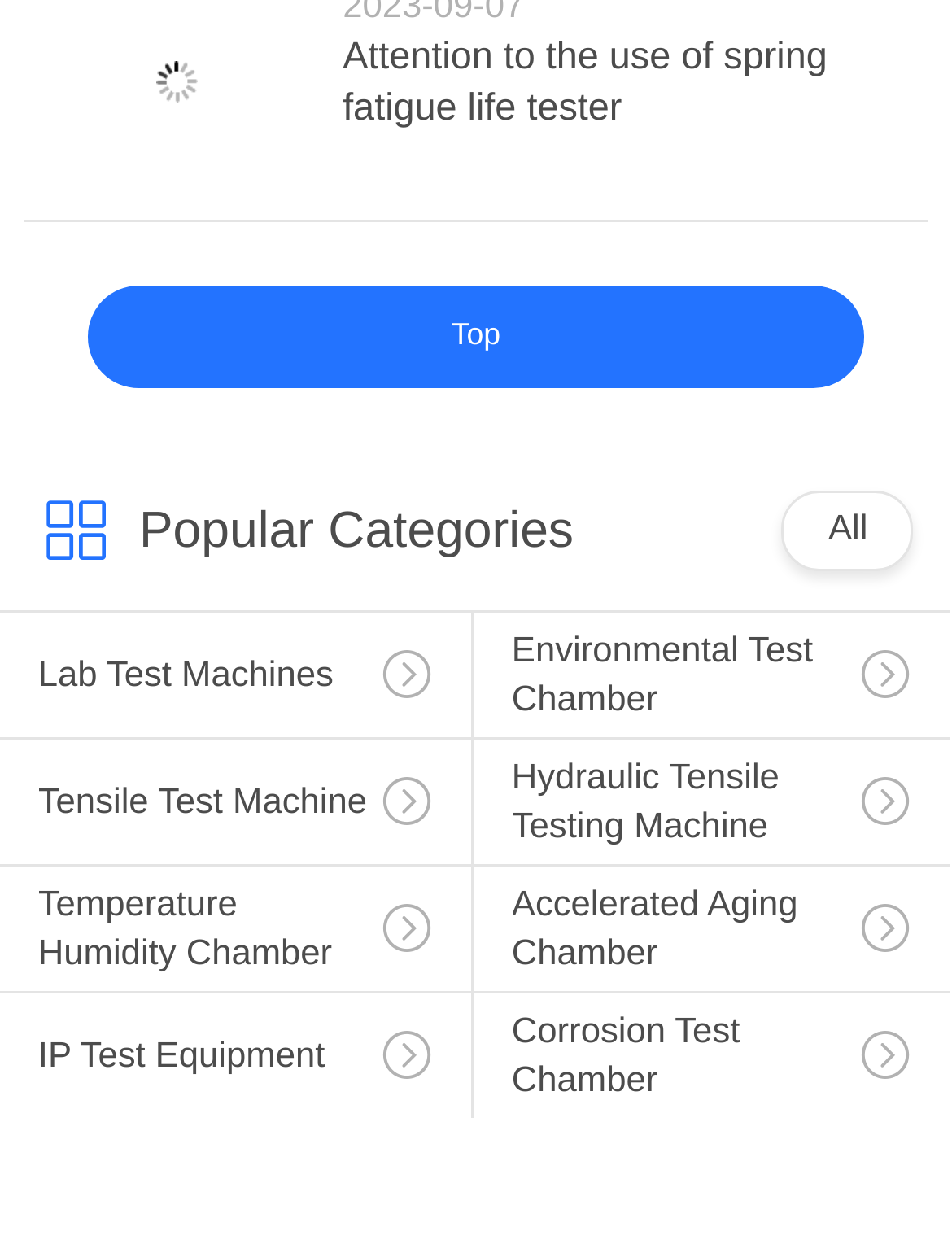What is the purpose of the image at the top of the page?
Can you give a detailed and elaborate answer to the question?

The image at the top of the page, with the text 'Attention to the use of spring fatigue life tester', appears to be intended to draw attention to the importance of using spring fatigue life testers, possibly in the context of lab testing or quality control.